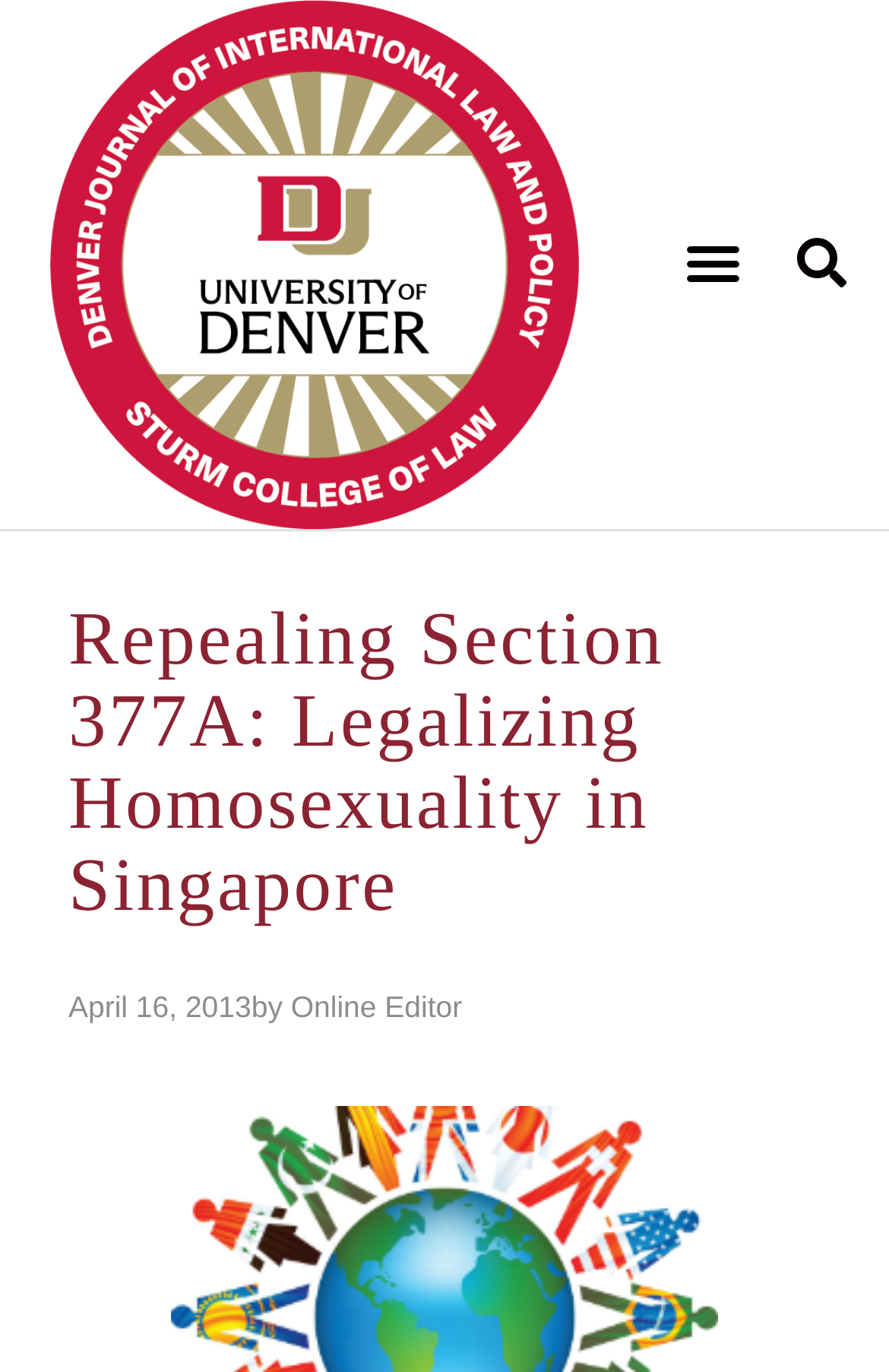Reply to the question with a brief word or phrase: Is there a search function on the page?

Yes